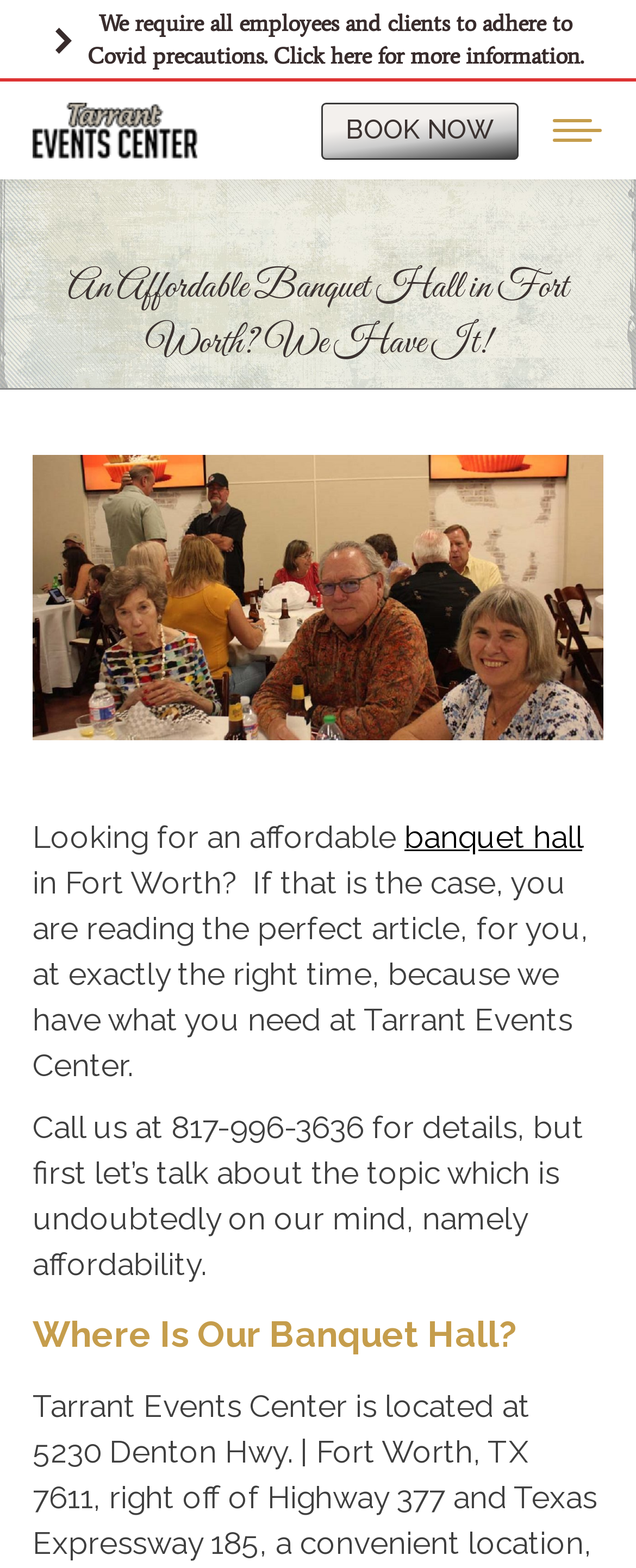Given the description of a UI element: "BOOK NOW", identify the bounding box coordinates of the matching element in the webpage screenshot.

[0.505, 0.065, 0.815, 0.101]